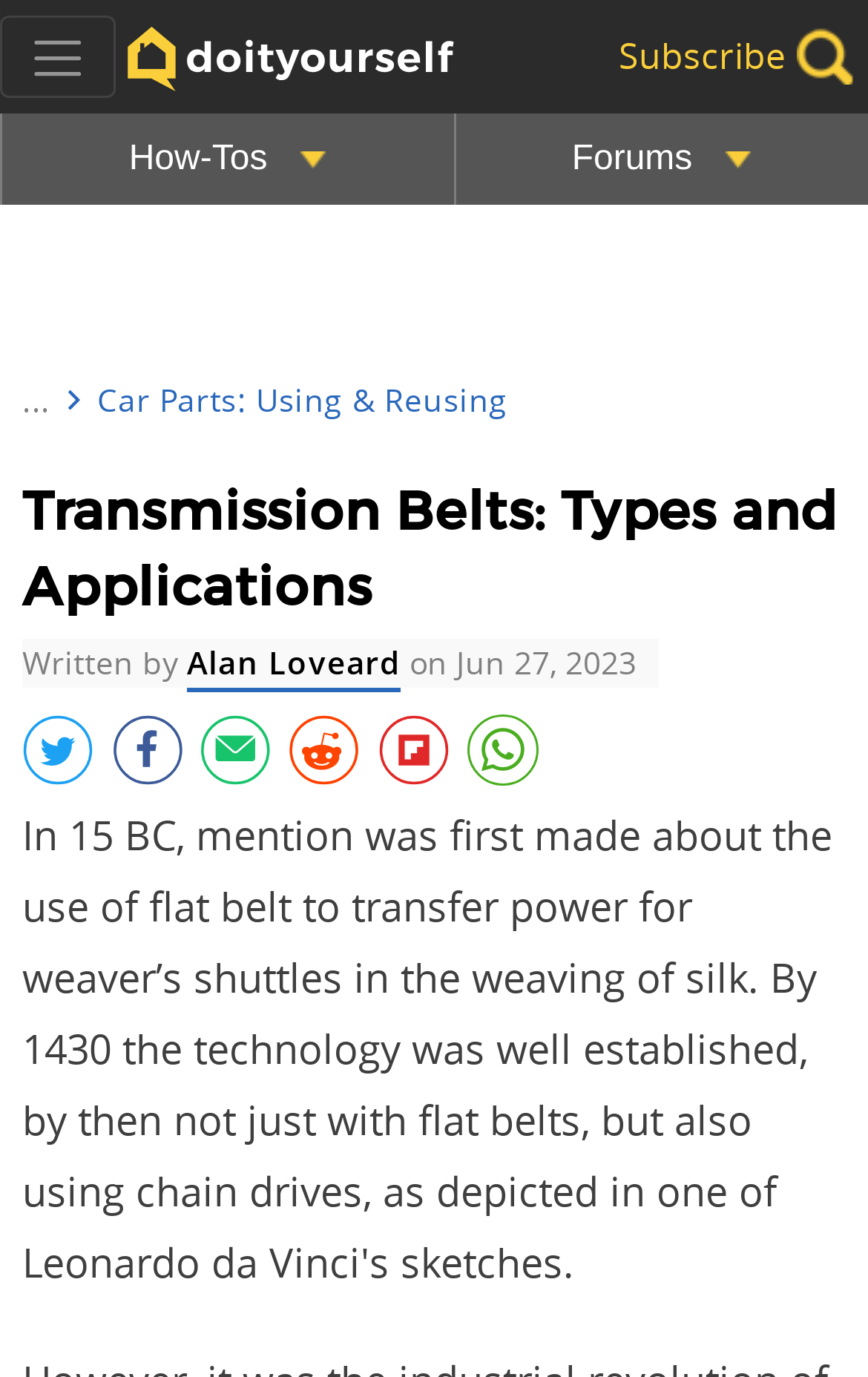Please provide a comprehensive answer to the question based on the screenshot: What is the topic of this webpage?

Based on the heading 'Transmission Belts: Types and Applications' and the content of the webpage, it is clear that the topic of this webpage is transmission belts.